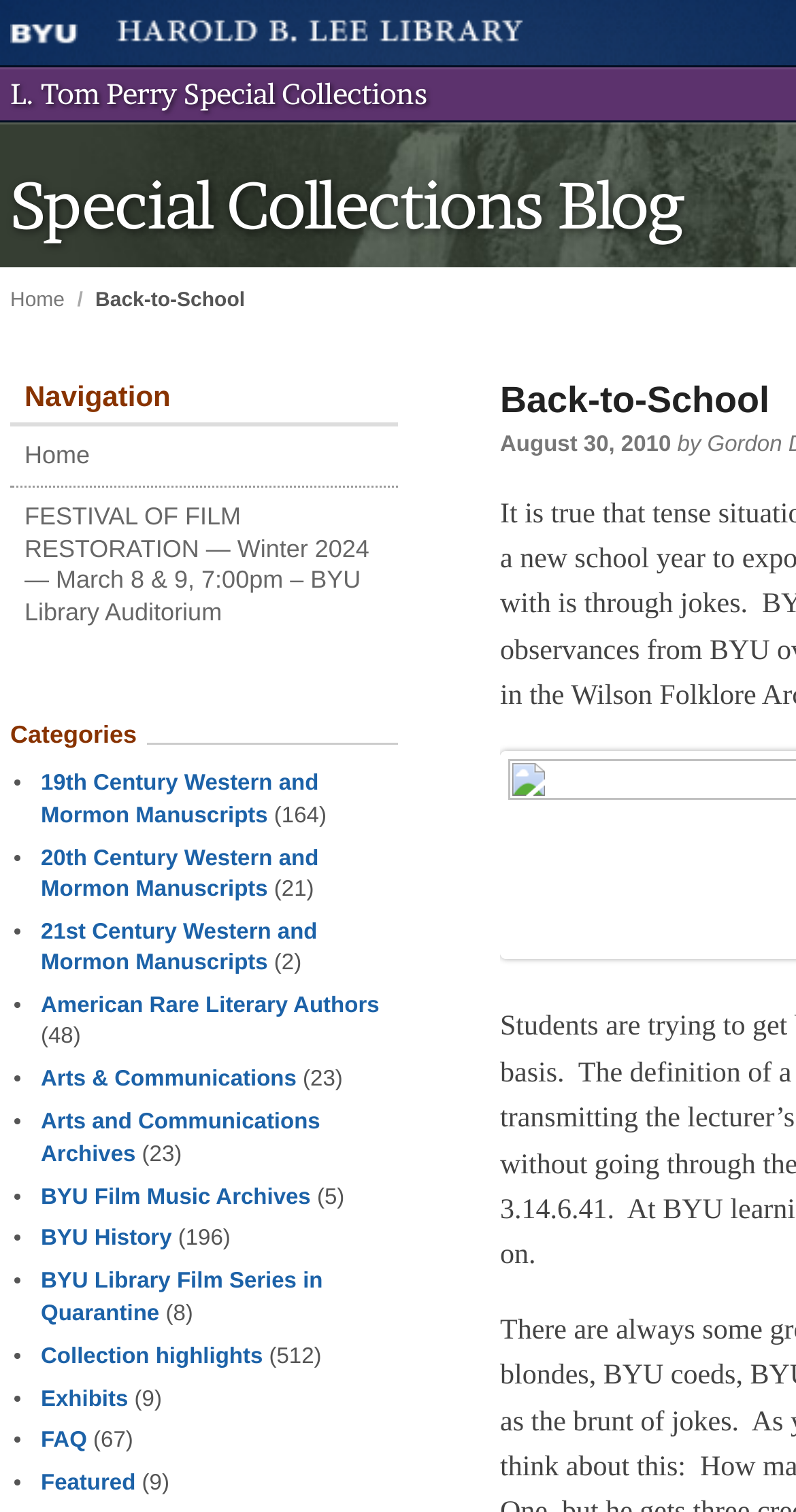How many categories are listed on the webpage?
Based on the image, please offer an in-depth response to the question.

I counted the number of list markers (•) under the 'Categories' heading, which indicates the number of categories listed. There are 14 list markers, each corresponding to a category.